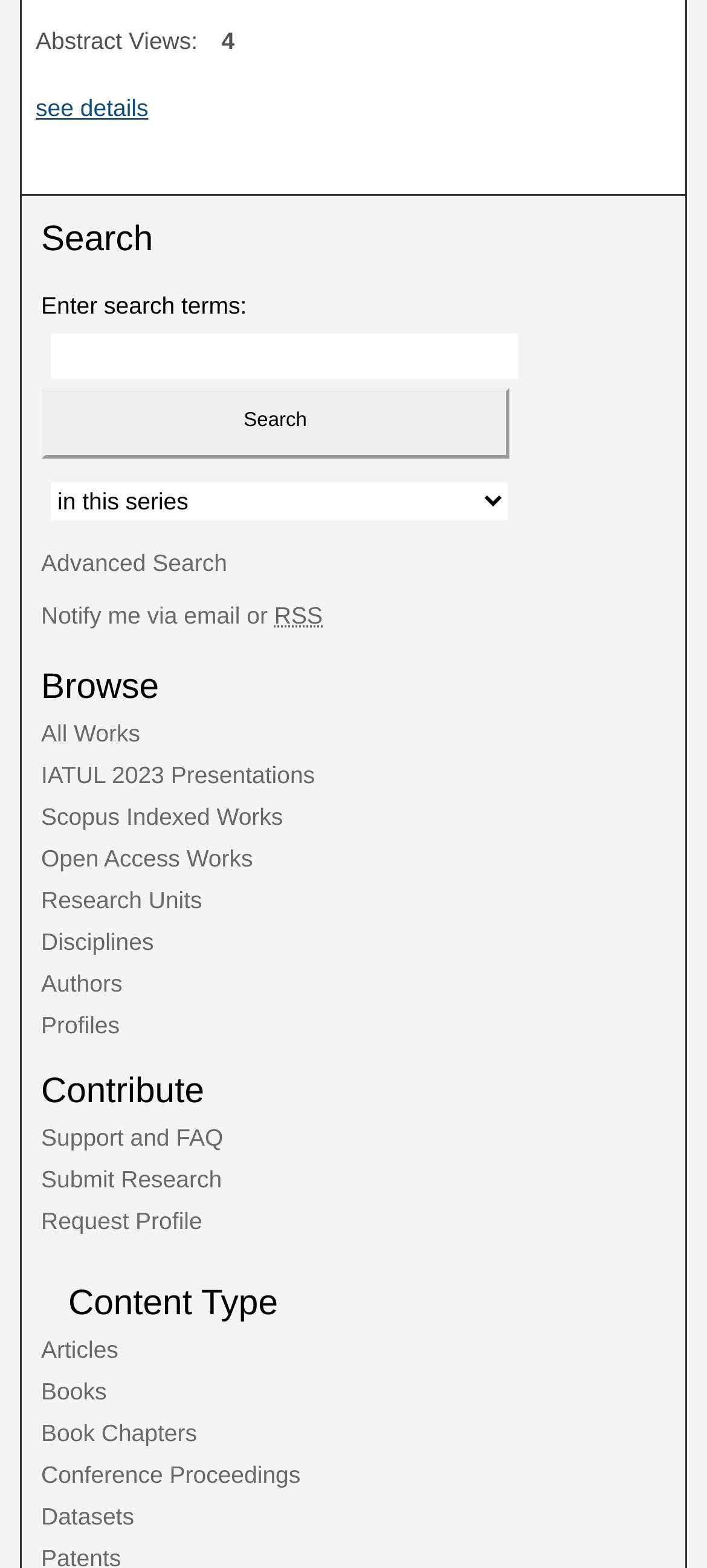Give a concise answer of one word or phrase to the question: 
What is the last link under the 'Contribute' heading?

Request Profile